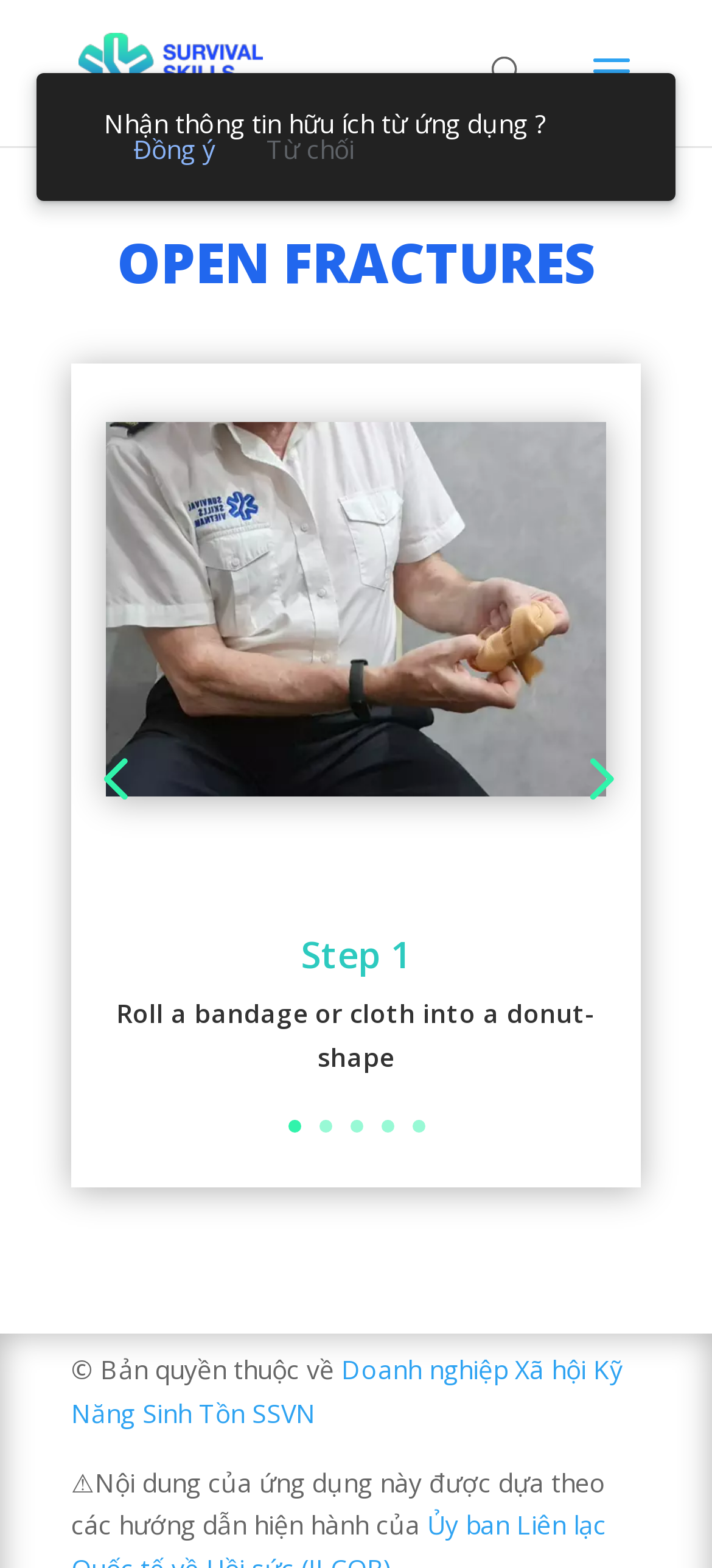What is the copyright information at the bottom of the page?
Using the image, give a concise answer in the form of a single word or short phrase.

Bản quyền thuộc về Doanh nghiệp Xã hội Kỹ Năng Sinh Tồn SSVN